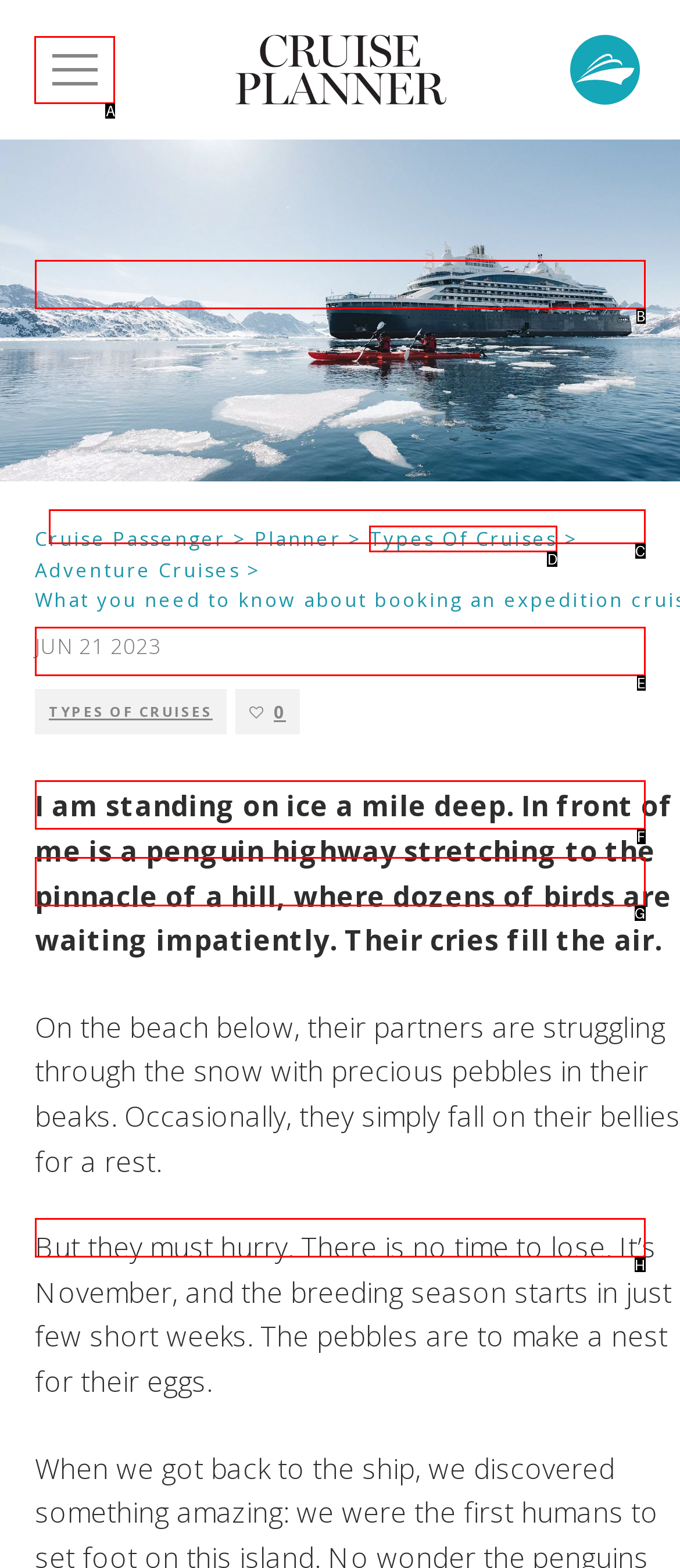Select the UI element that should be clicked to execute the following task: Toggle navigation
Provide the letter of the correct choice from the given options.

A